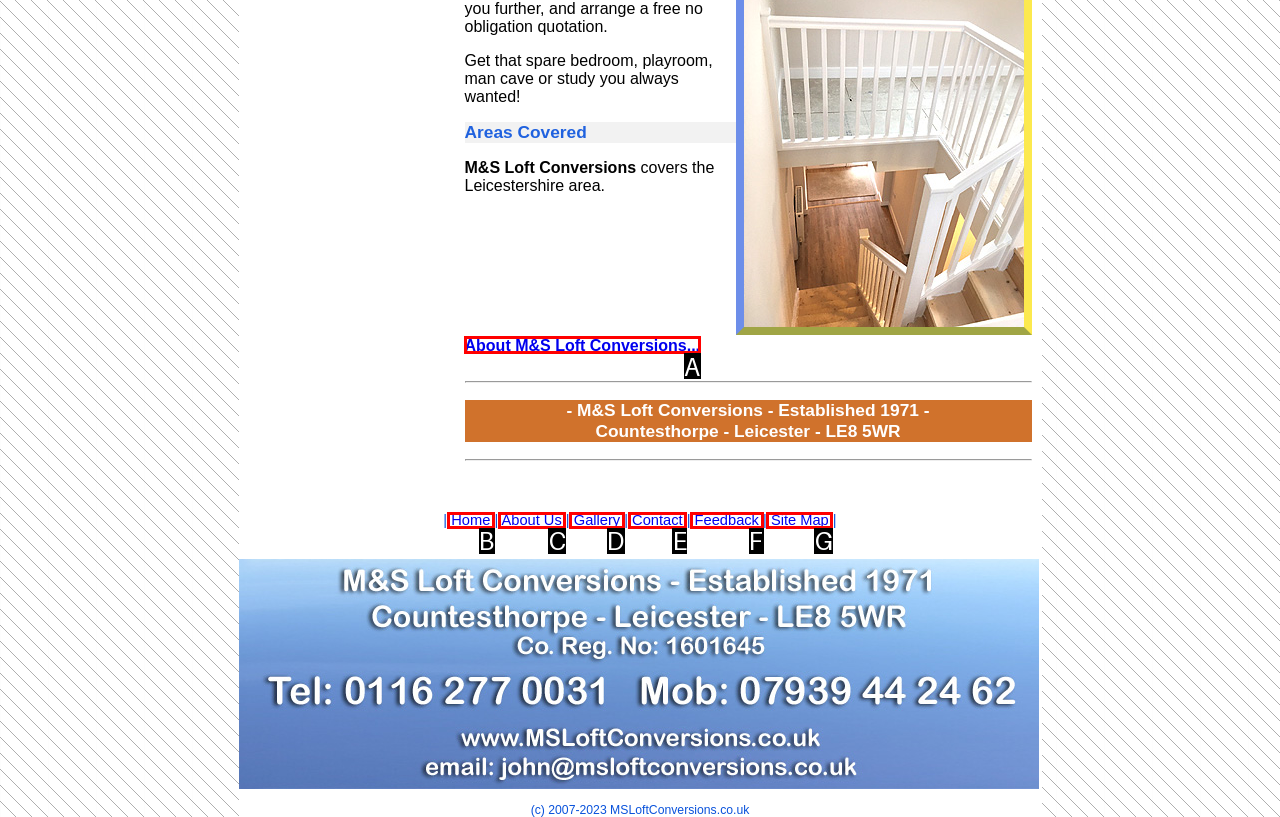Tell me which one HTML element best matches the description: About M&S Loft Conversions... Answer with the option's letter from the given choices directly.

A